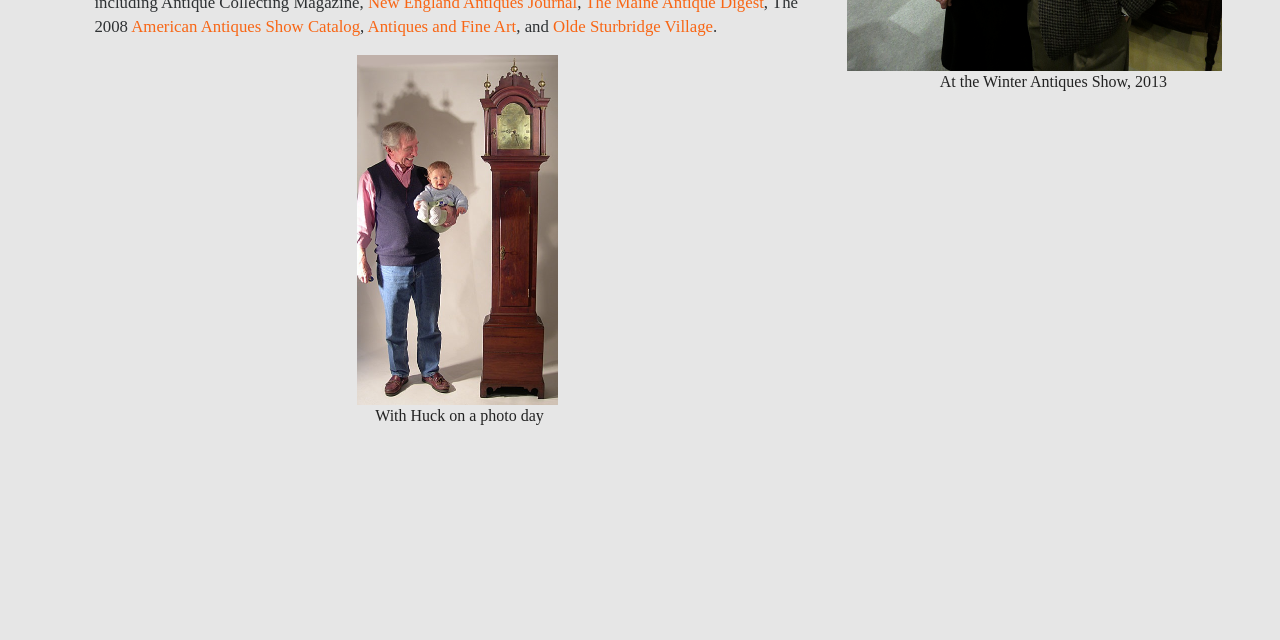Given the element description "Olde Sturbridge Village", identify the bounding box of the corresponding UI element.

[0.432, 0.026, 0.557, 0.056]